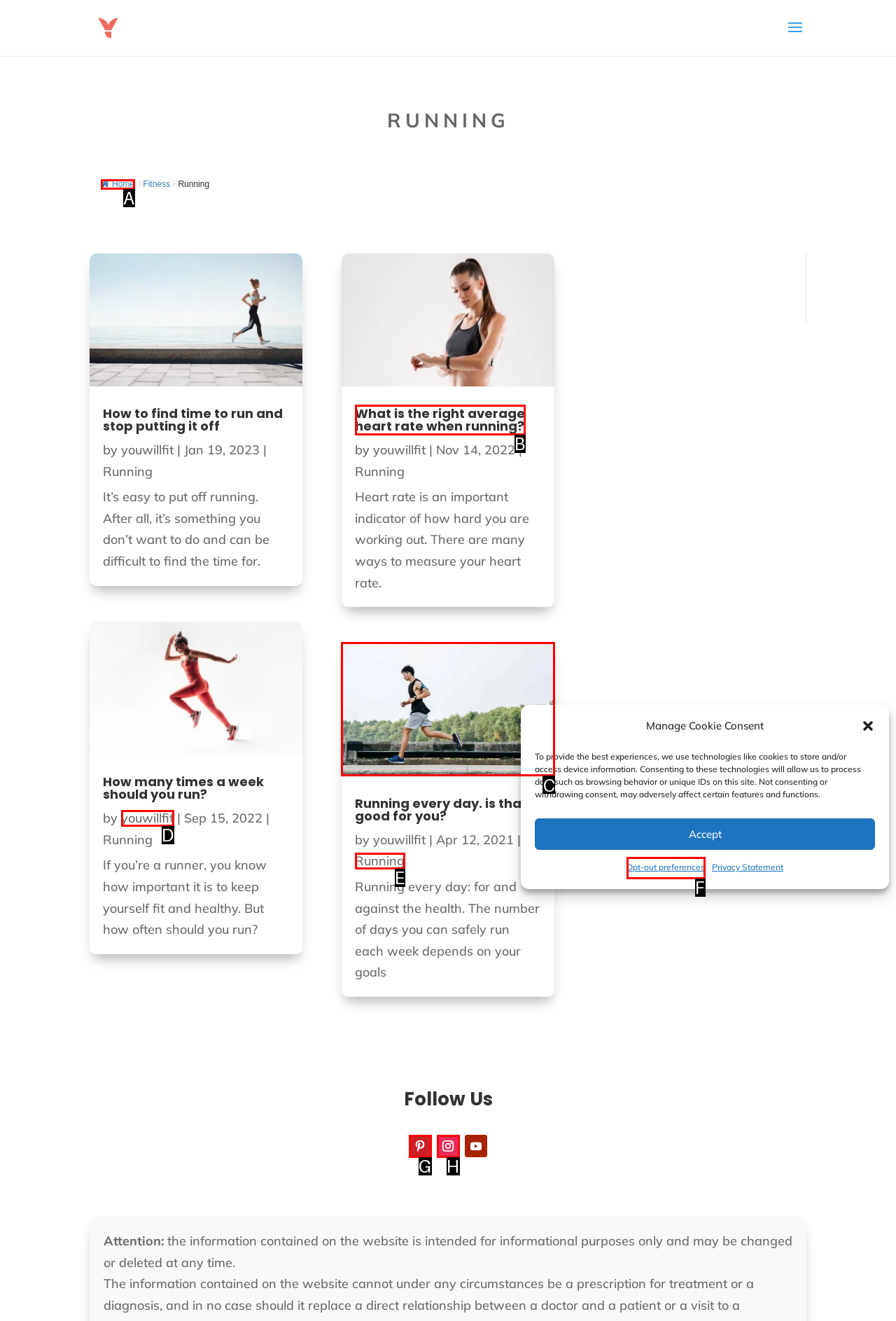Based on the element description: Opt-out preferences, choose the HTML element that matches best. Provide the letter of your selected option.

F